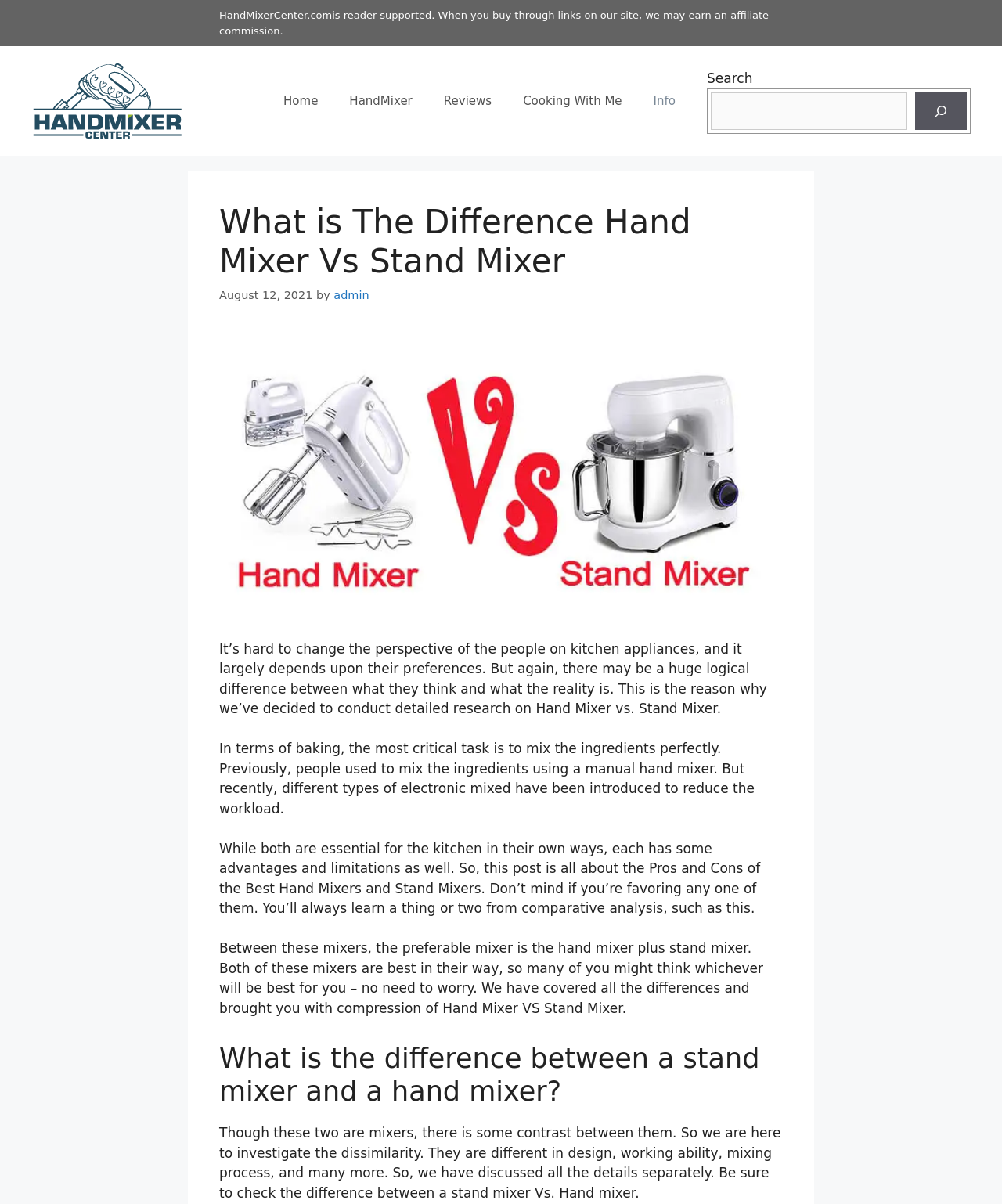Can you pinpoint the bounding box coordinates for the clickable element required for this instruction: "Read the article about Hand Mixer vs Stand Mixer"? The coordinates should be four float numbers between 0 and 1, i.e., [left, top, right, bottom].

[0.219, 0.532, 0.765, 0.595]